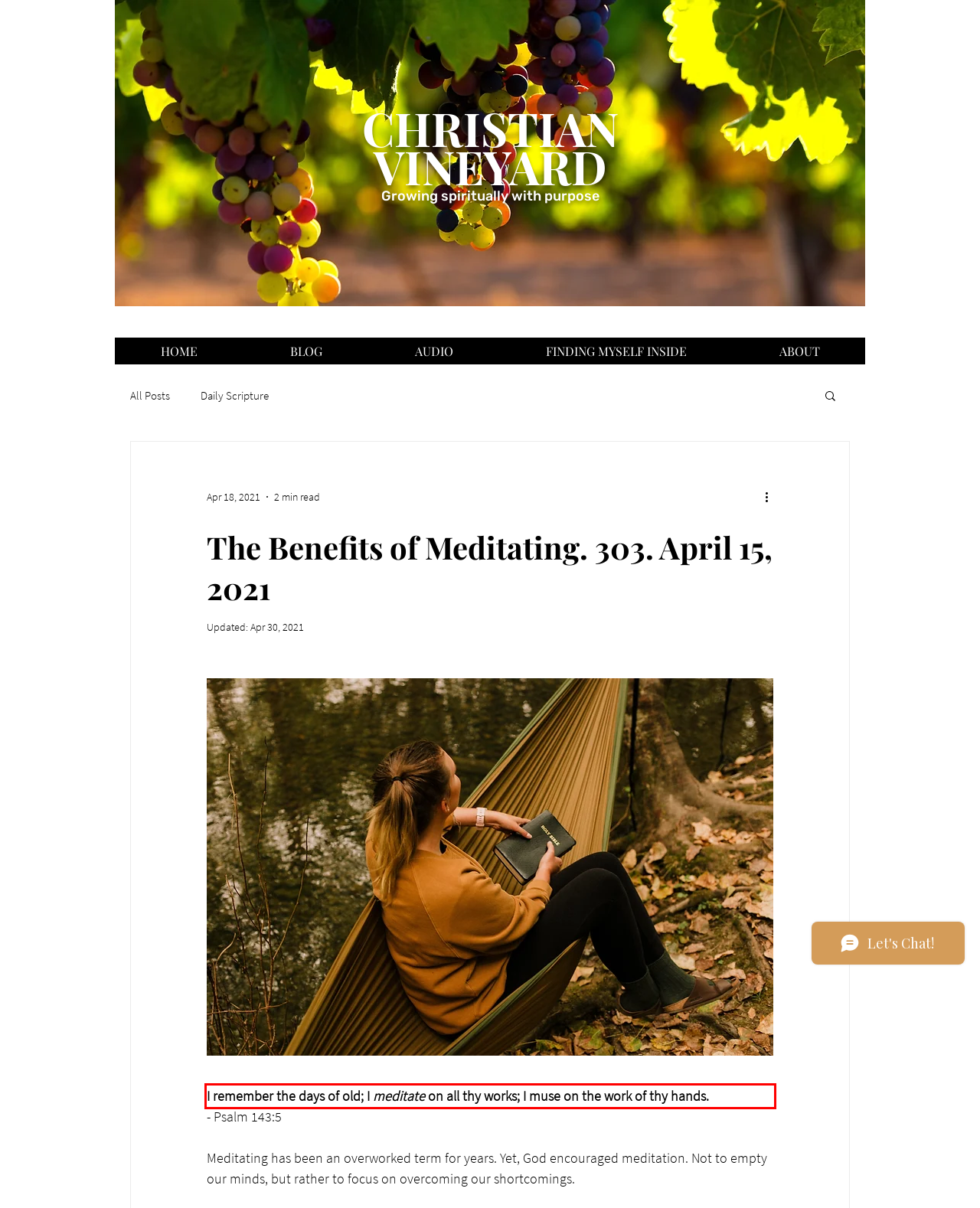You are given a webpage screenshot with a red bounding box around a UI element. Extract and generate the text inside this red bounding box.

I remember the days of old; I meditate on all thy works; I muse on the work of thy hands.